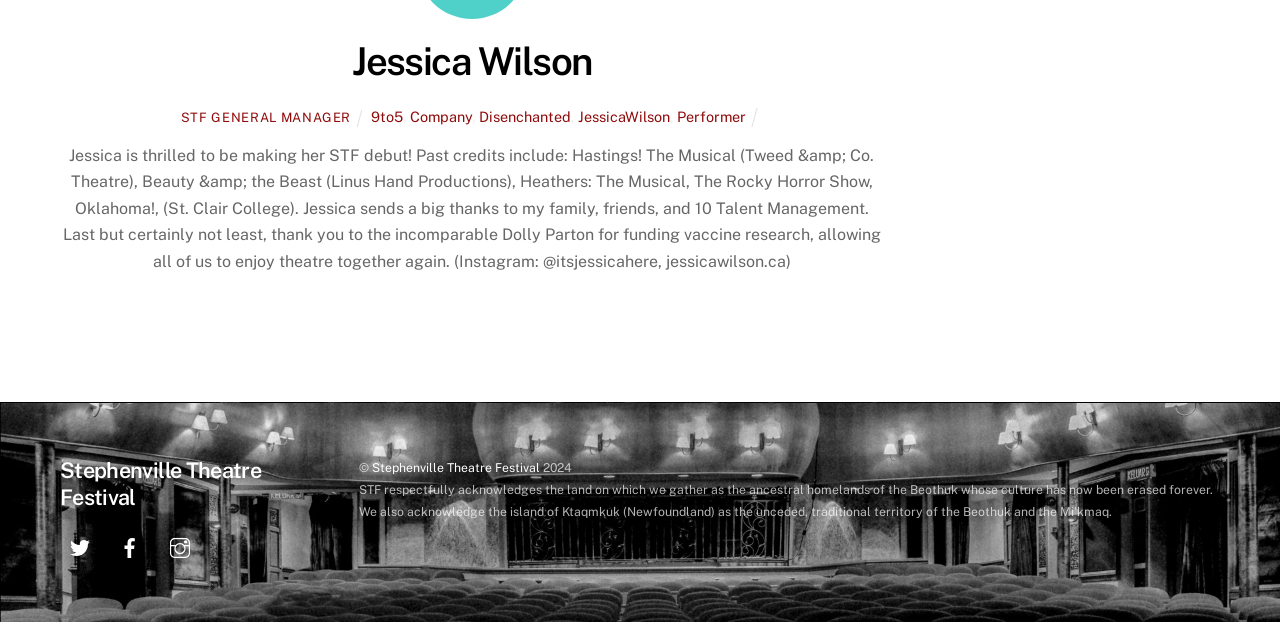Identify the coordinates of the bounding box for the element that must be clicked to accomplish the instruction: "View Jessica Wilson's credits and biography".

[0.049, 0.235, 0.688, 0.435]